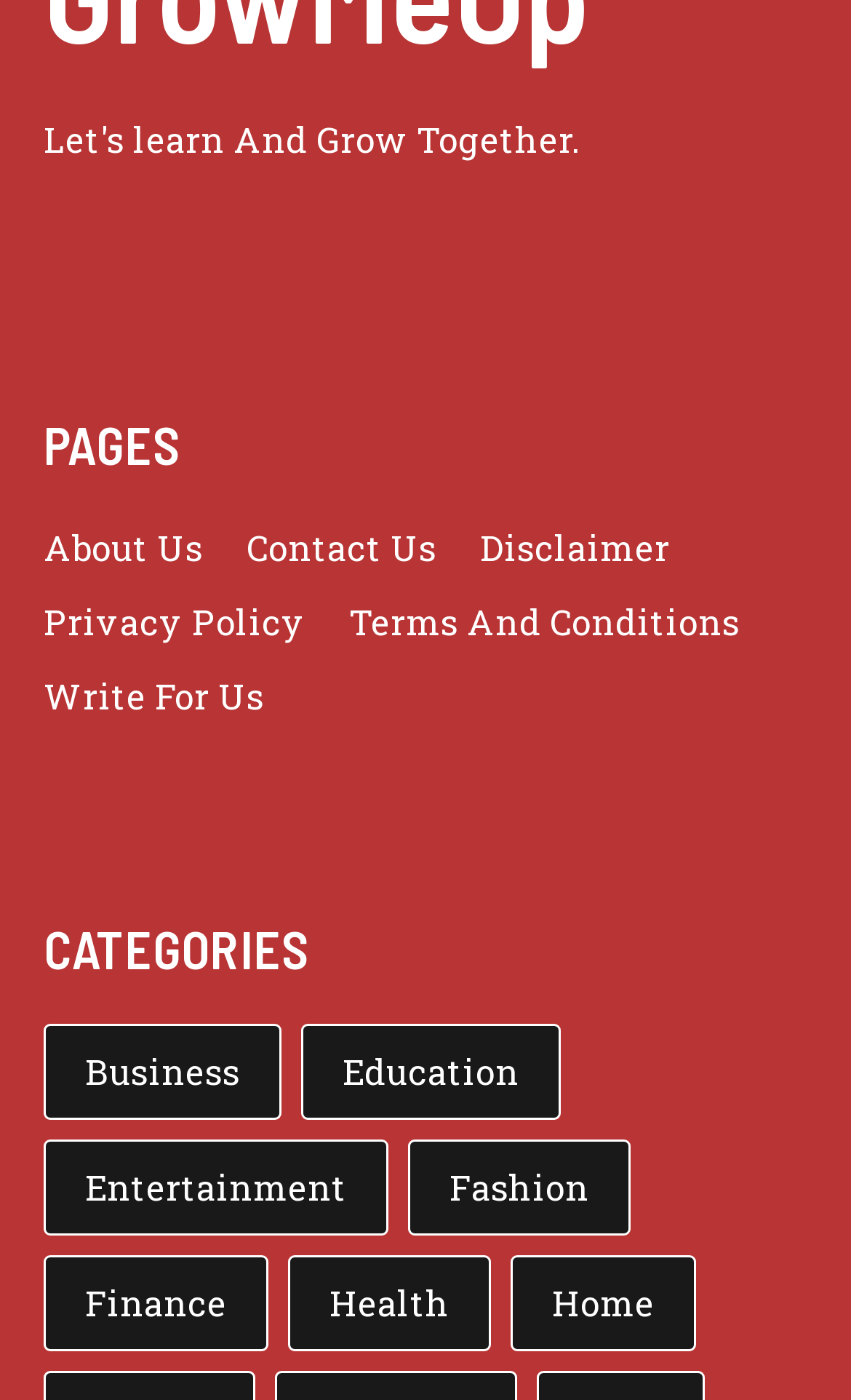Identify the bounding box of the UI component described as: "Leave a comment".

None